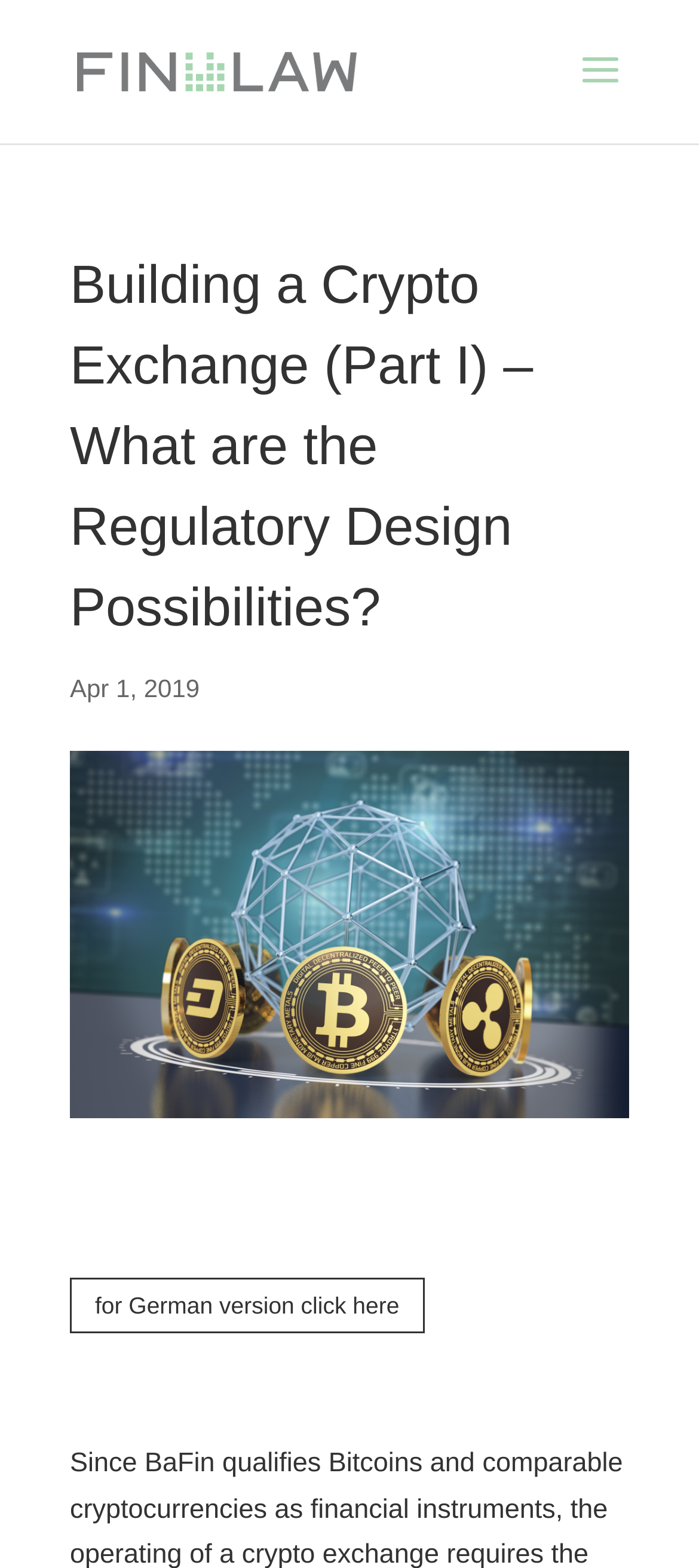Identify the title of the webpage and provide its text content.

Building a Crypto Exchange (Part I) – What are the Regulatory Design Possibilities?